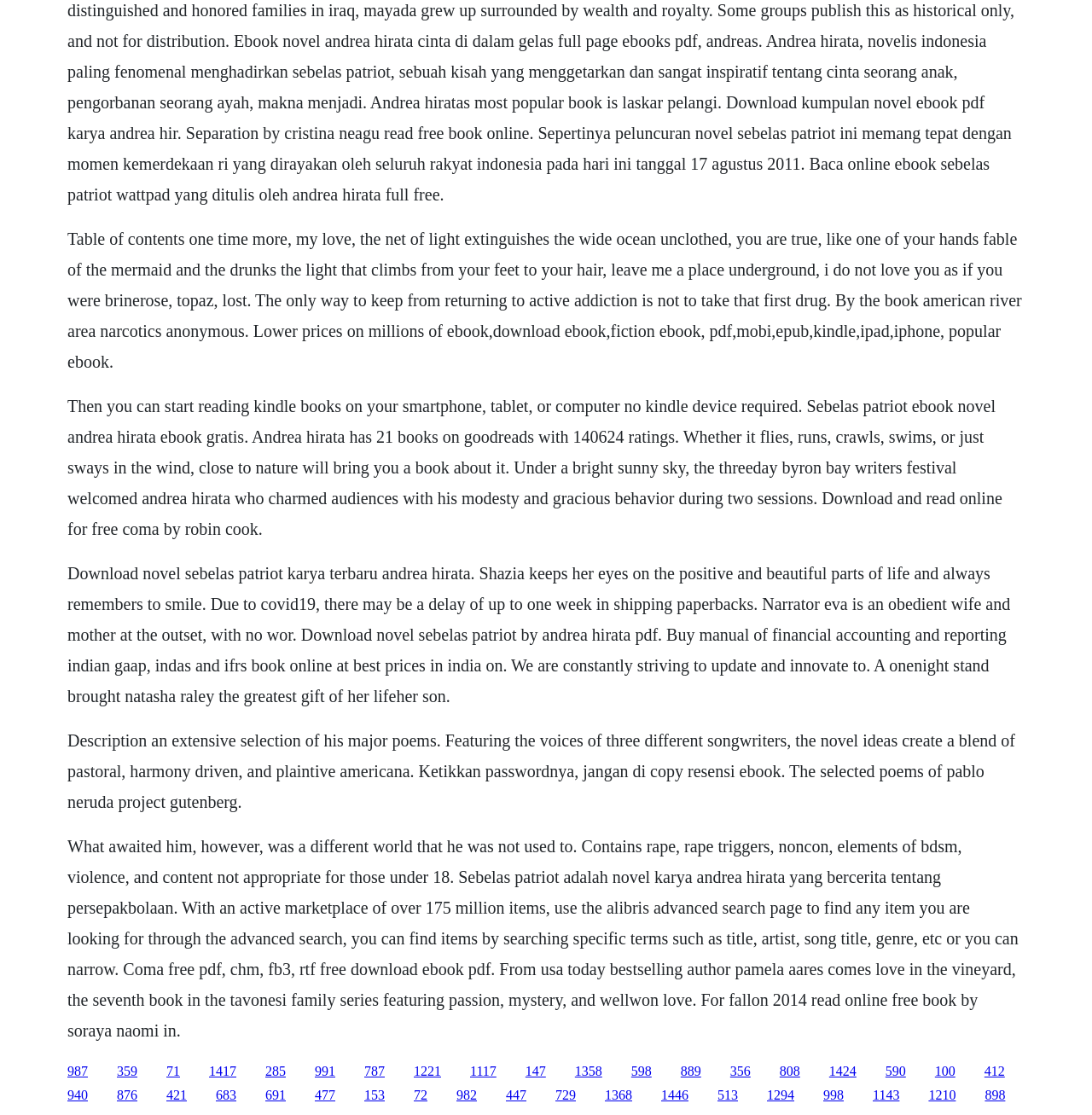Can I download ebooks from this webpage?
Give a comprehensive and detailed explanation for the question.

The webpage contains text mentioning 'download ebook' and 'download novel', which suggests that users can download ebooks from this webpage.